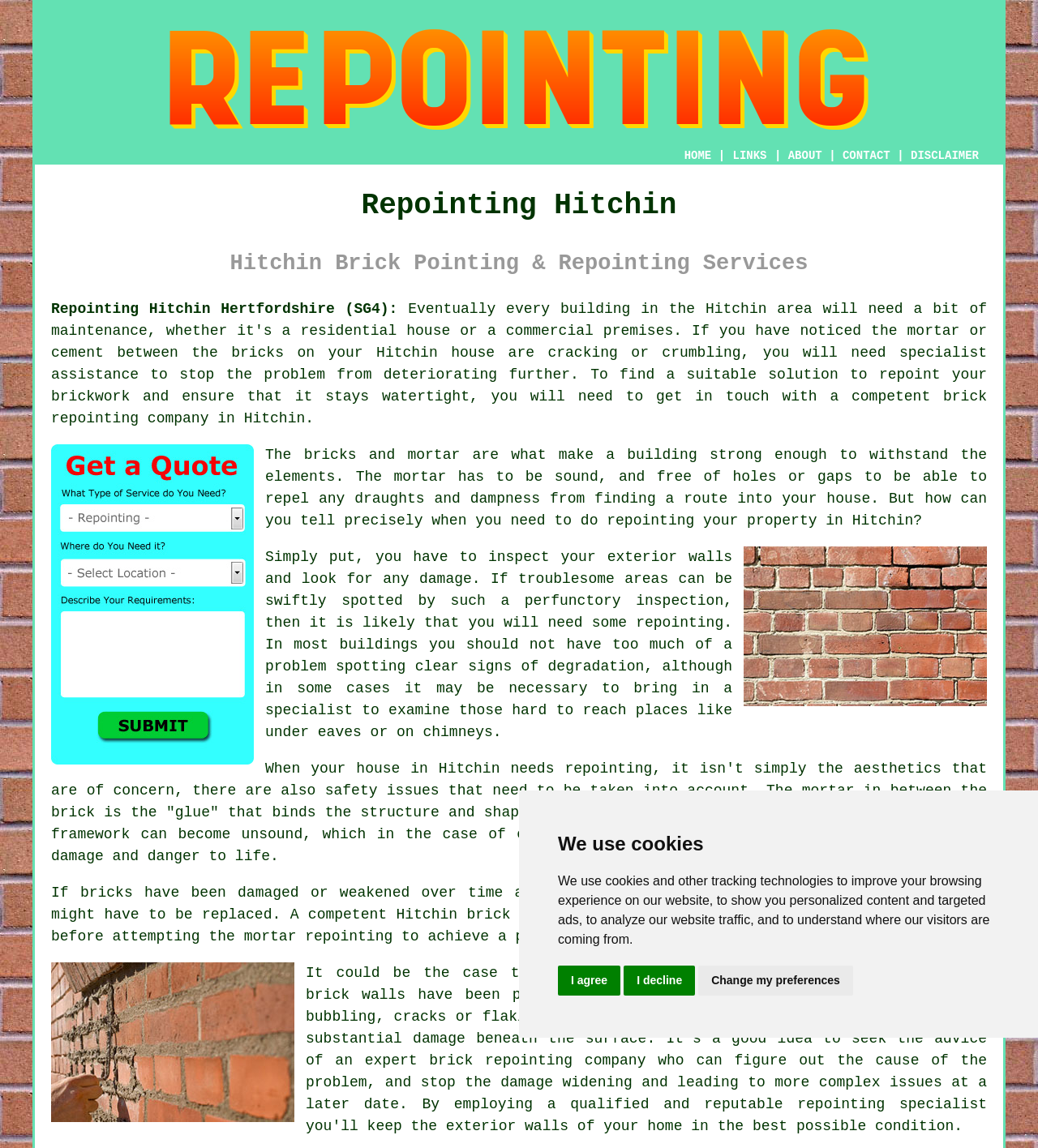Provide a one-word or short-phrase response to the question:
What is the role of a specialist in repointing?

To replace damaged bricks and repoint